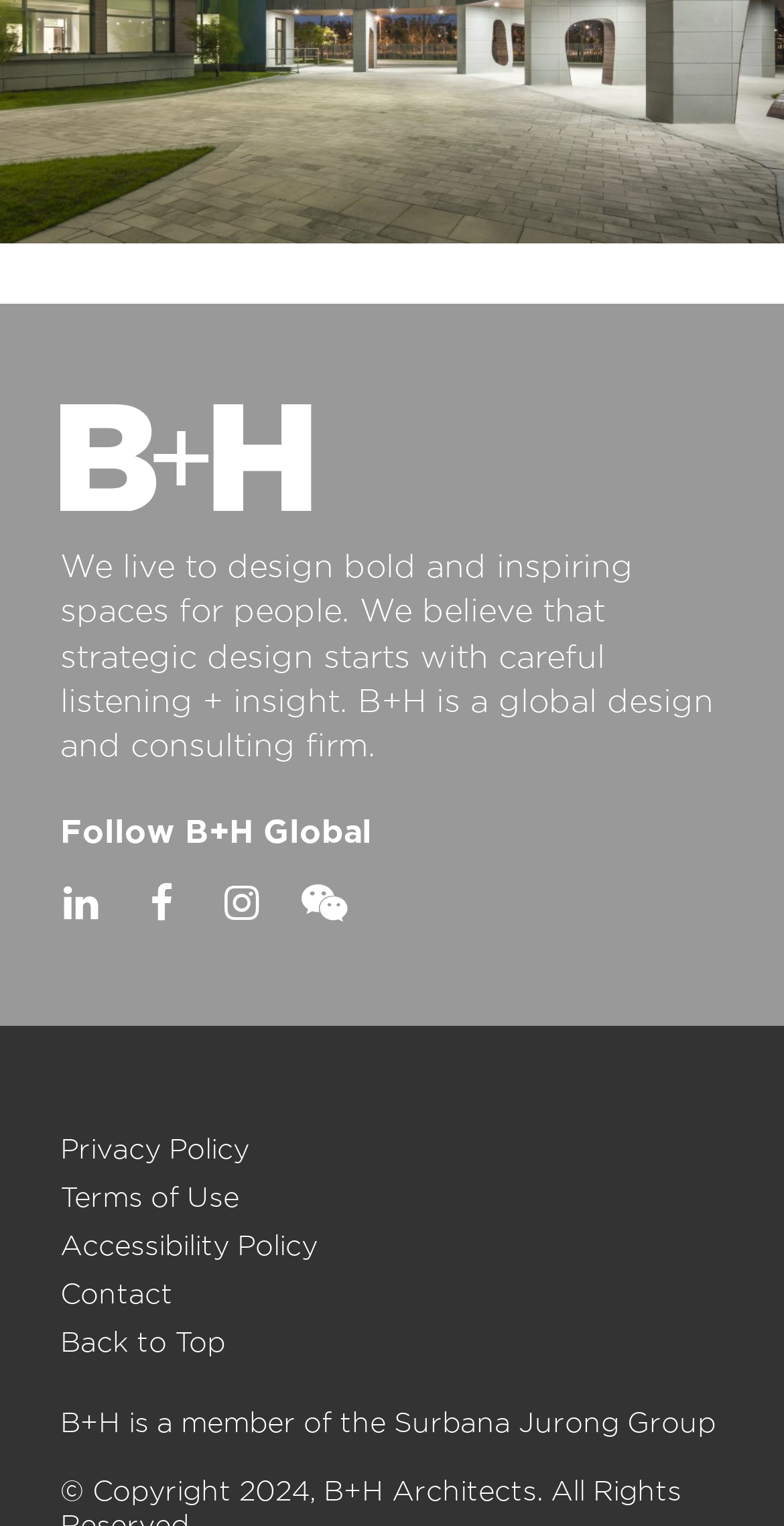Determine the bounding box coordinates of the clickable region to carry out the instruction: "Follow B+H on LinkedIn".

[0.077, 0.58, 0.128, 0.607]